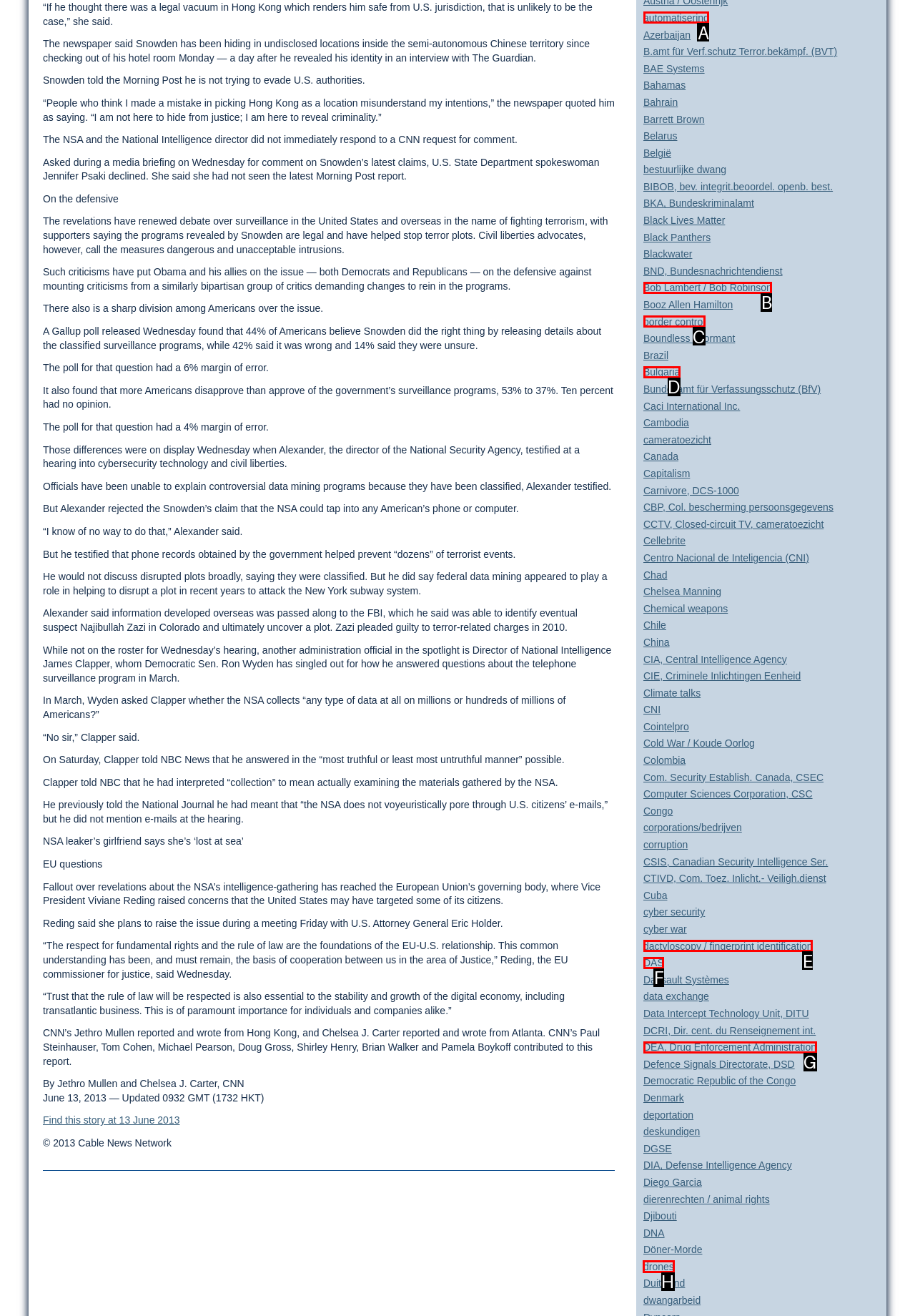Identify the HTML element to click to execute this task: Click on the link 'drones' Respond with the letter corresponding to the proper option.

H